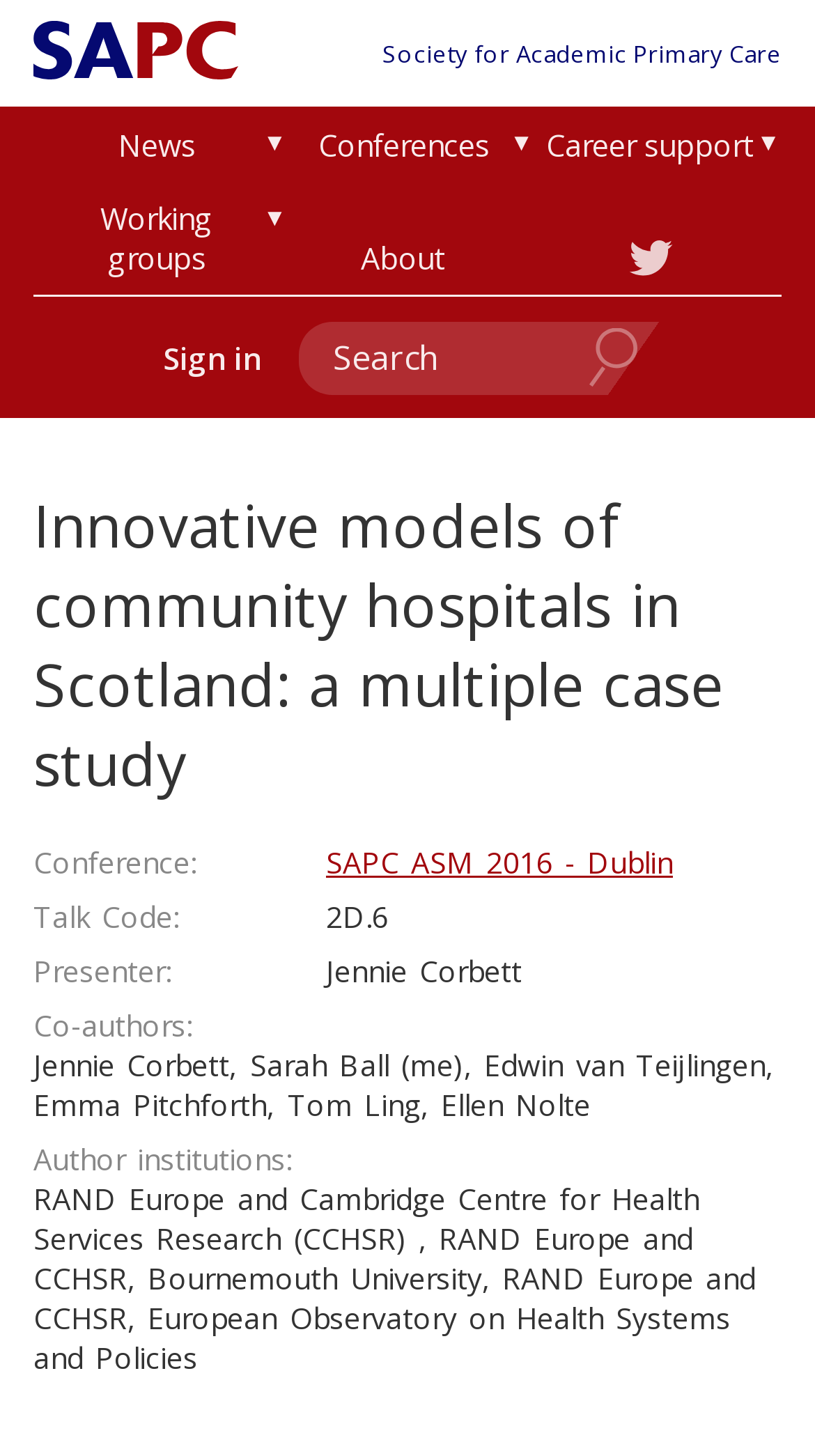With reference to the screenshot, provide a detailed response to the question below:
What is the name of the society?

I found the answer by looking at the static text element with the description 'Society for Academic Primary Care' which is located below the SAPC logo.